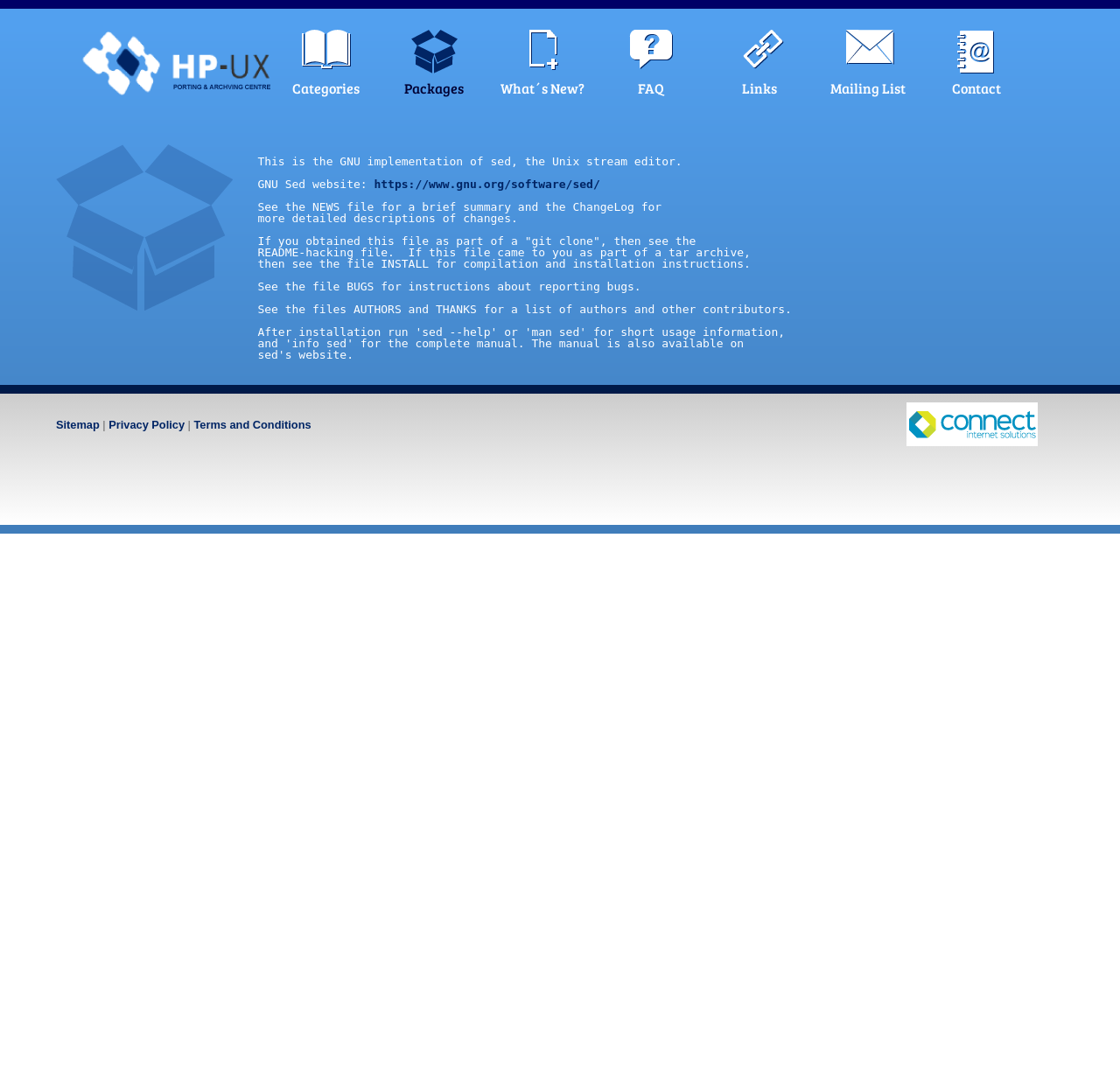Identify the bounding box coordinates for the element you need to click to achieve the following task: "View the GNU Sed website". Provide the bounding box coordinates as four float numbers between 0 and 1, in the form [left, top, right, bottom].

[0.334, 0.164, 0.536, 0.176]